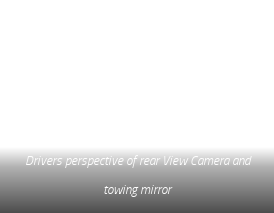Give an in-depth description of what is happening in the image.

This image presents a driver's perspective, showcasing the view from both a rear view camera and a towing mirror. The caption highlights the importance of these tools in providing a comprehensive view while towing, especially to eliminate blind spots that standard mirrors may not cover. This visual aids drivers by illustrating how these features enhance safety and visibility, crucial for navigating roads with larger vehicles like caravans.